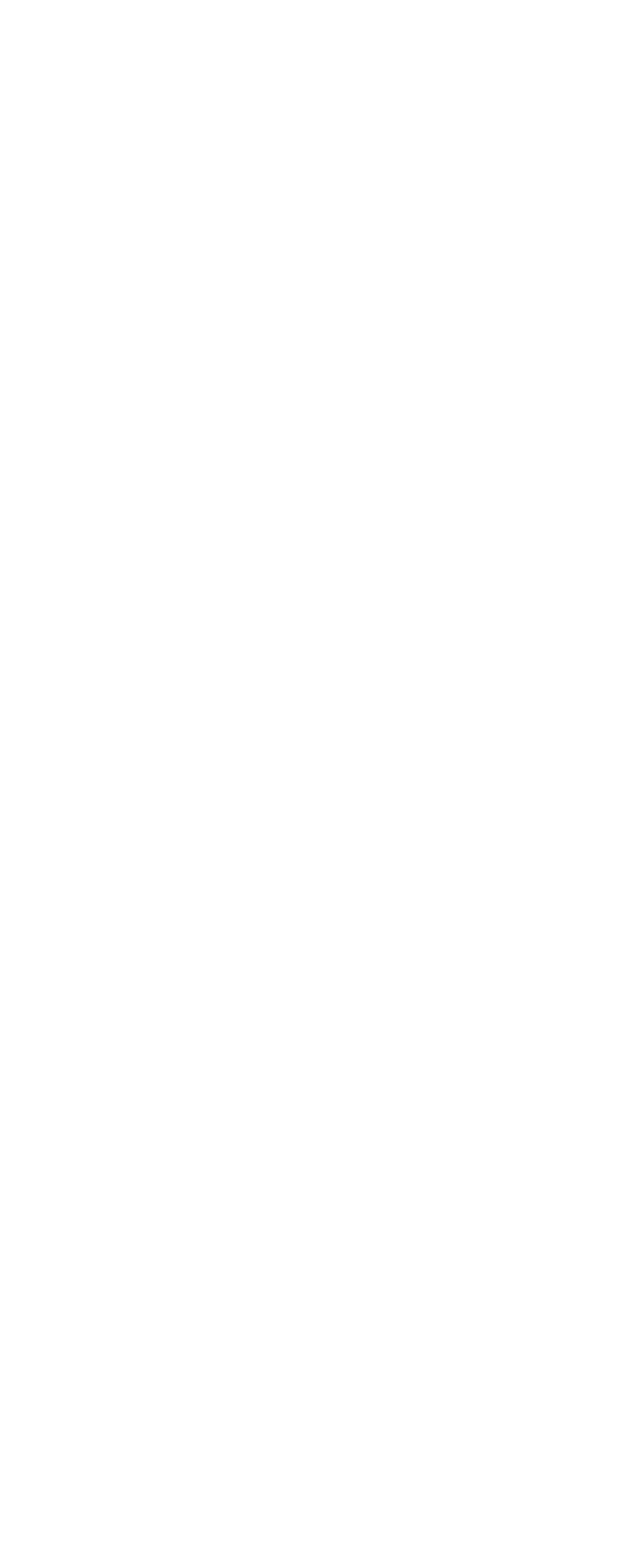What is the quote at the top of the webpage? Examine the screenshot and reply using just one word or a brief phrase.

“It is an inward interpretation.” – Jamila Salimpour